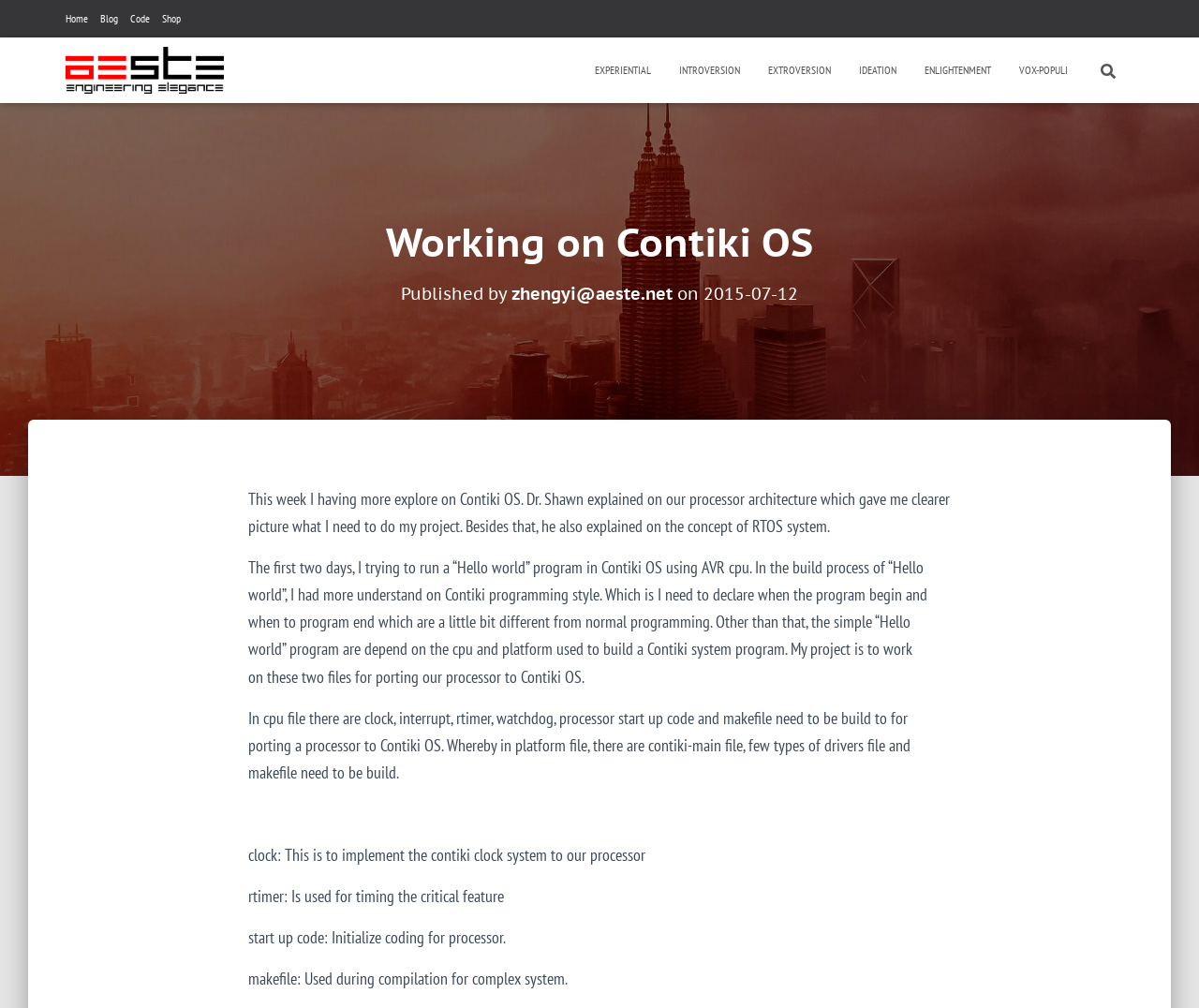Determine the bounding box coordinates of the UI element described by: "parent_node: Search for:".

[0.902, 0.046, 0.945, 0.093]